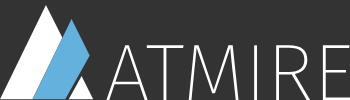What type of font is used for the text 'ATMIRE'?
Analyze the image and deliver a detailed answer to the question.

The caption explicitly states that the word 'ATMIRE' is presented in a clean, sans-serif font, emphasizing a professional and contemporary look.